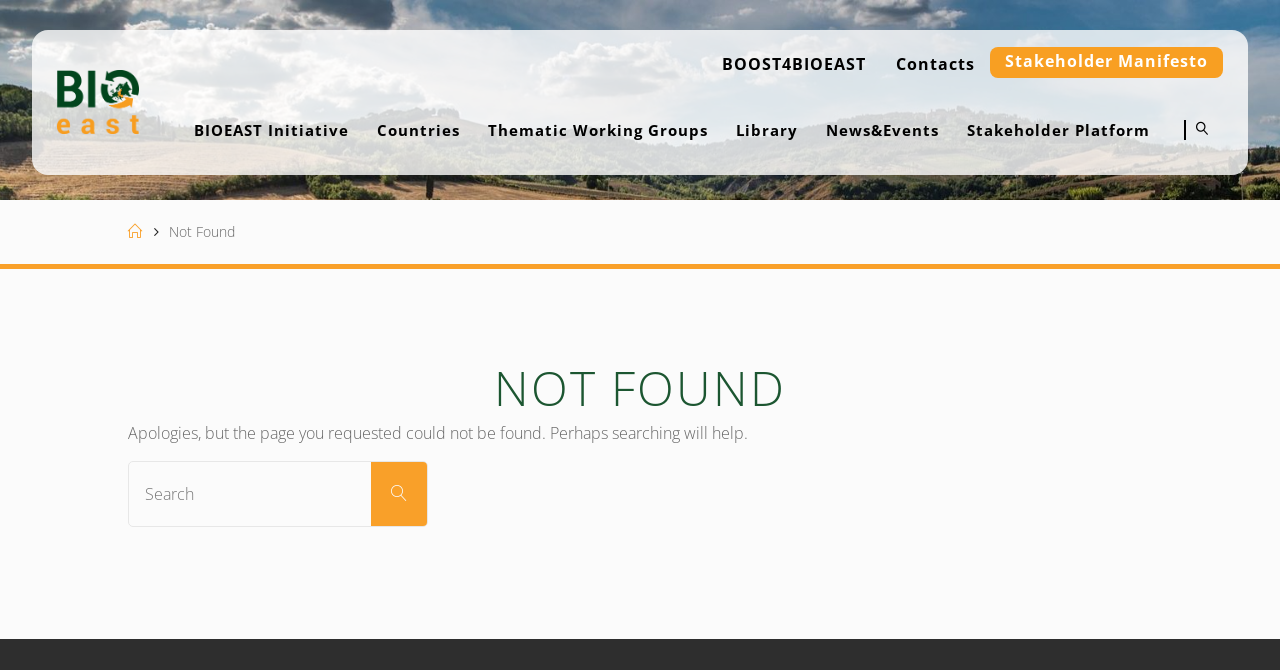Determine the bounding box coordinates of the clickable element to complete this instruction: "Input your email". Provide the coordinates in the format of four float numbers between 0 and 1, [left, top, right, bottom].

None